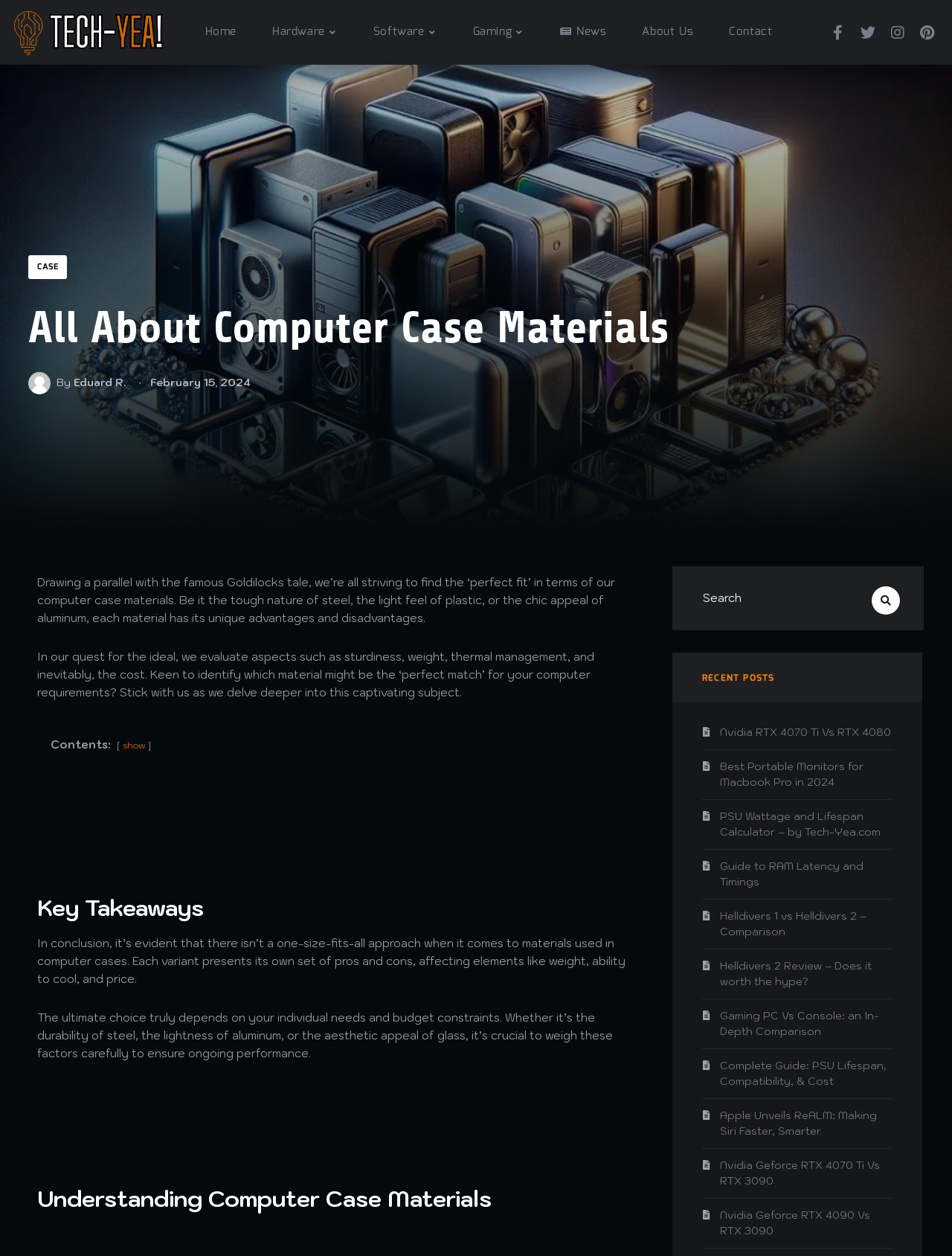Find the bounding box coordinates of the area that needs to be clicked in order to achieve the following instruction: "Click on the 'CASE' link". The coordinates should be specified as four float numbers between 0 and 1, i.e., [left, top, right, bottom].

[0.03, 0.203, 0.07, 0.222]